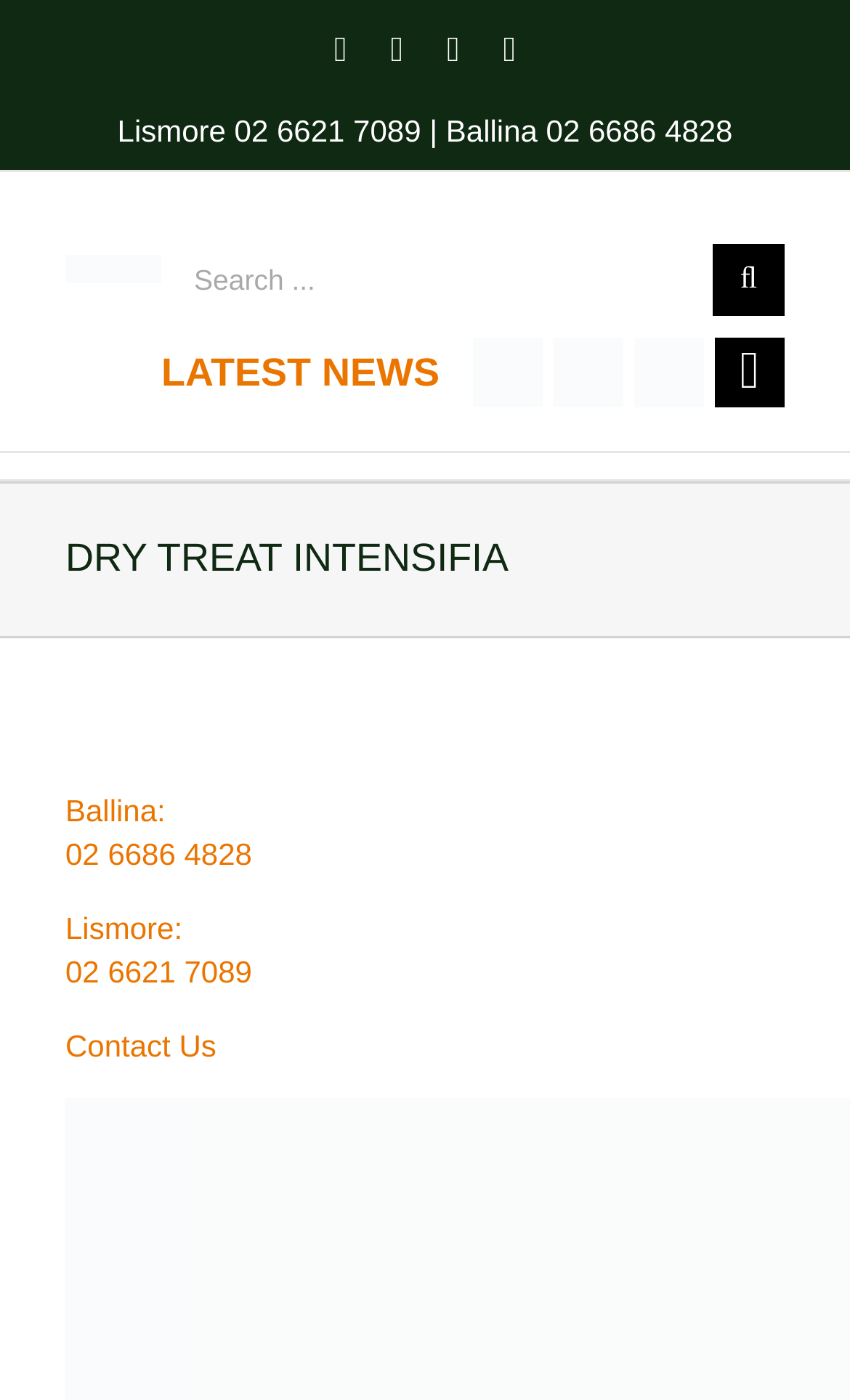Is there a search function on the webpage?
Ensure your answer is thorough and detailed.

I found a search function on the webpage by looking at the elements in the top section, which includes a search box with a button and a label 'Search for:'.